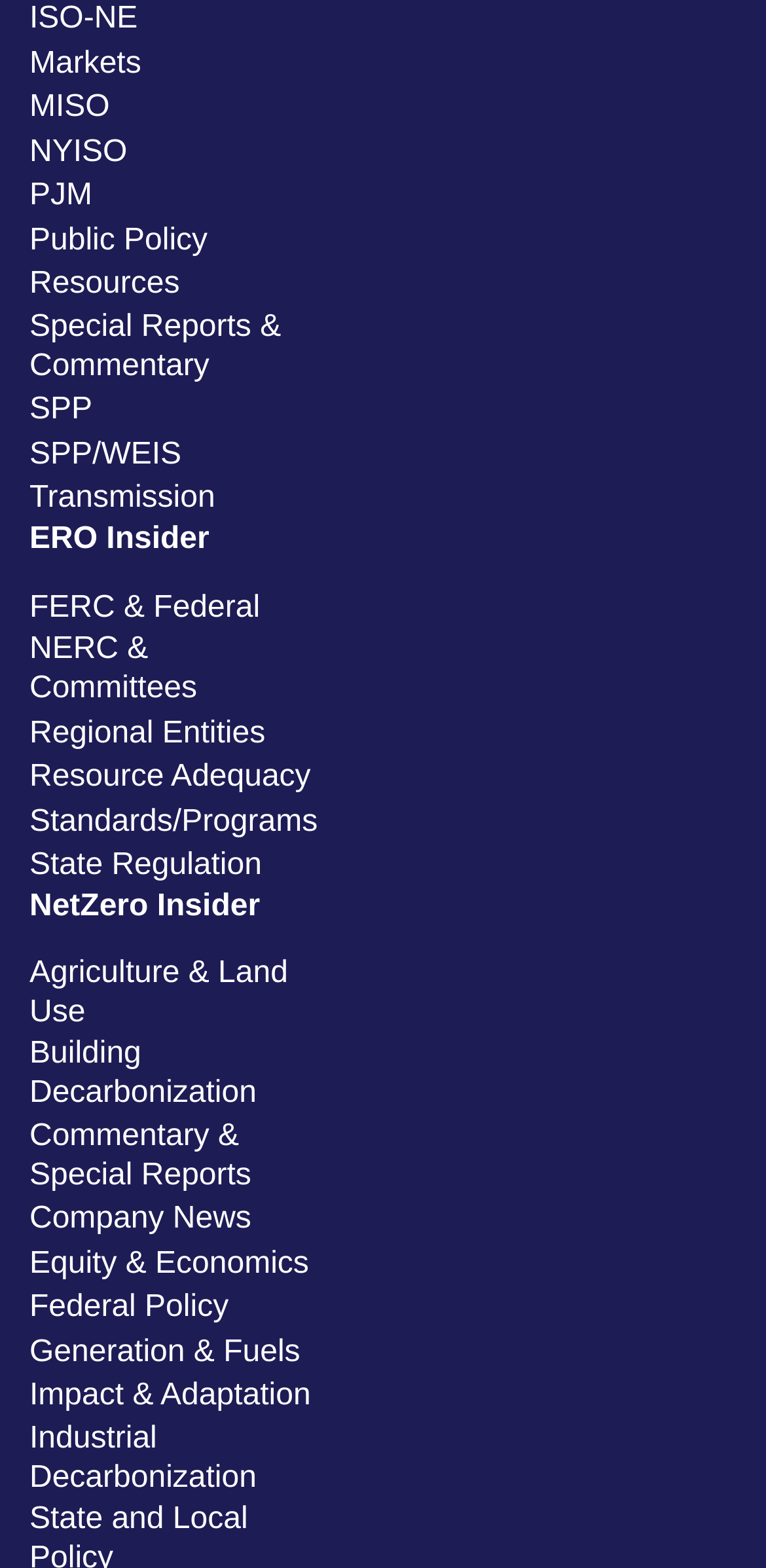Mark the bounding box of the element that matches the following description: "Generation & Fuels".

[0.038, 0.85, 0.392, 0.875]